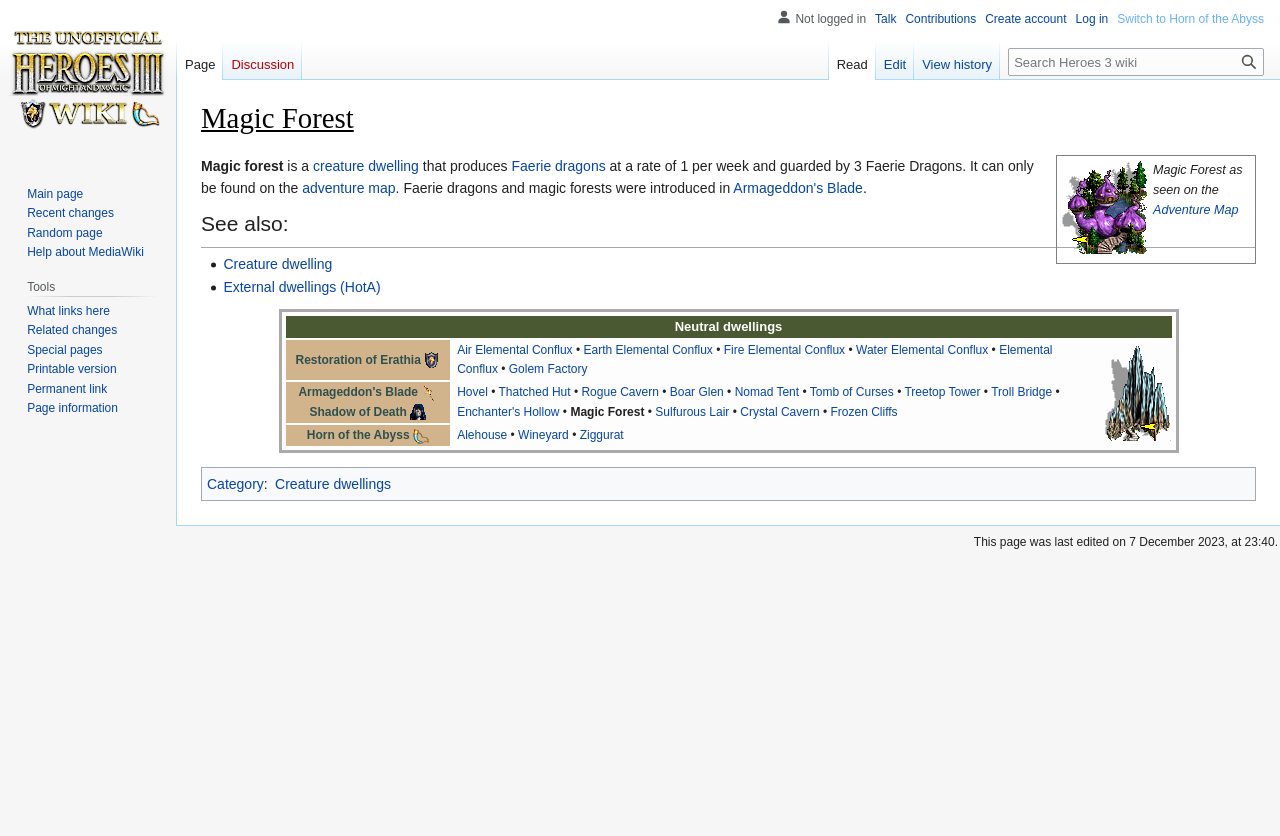Locate the UI element described as follows: "Read". Return the bounding box coordinates as four float numbers between 0 and 1 in the order [left, top, right, bottom].

[0.647, 0.048, 0.684, 0.096]